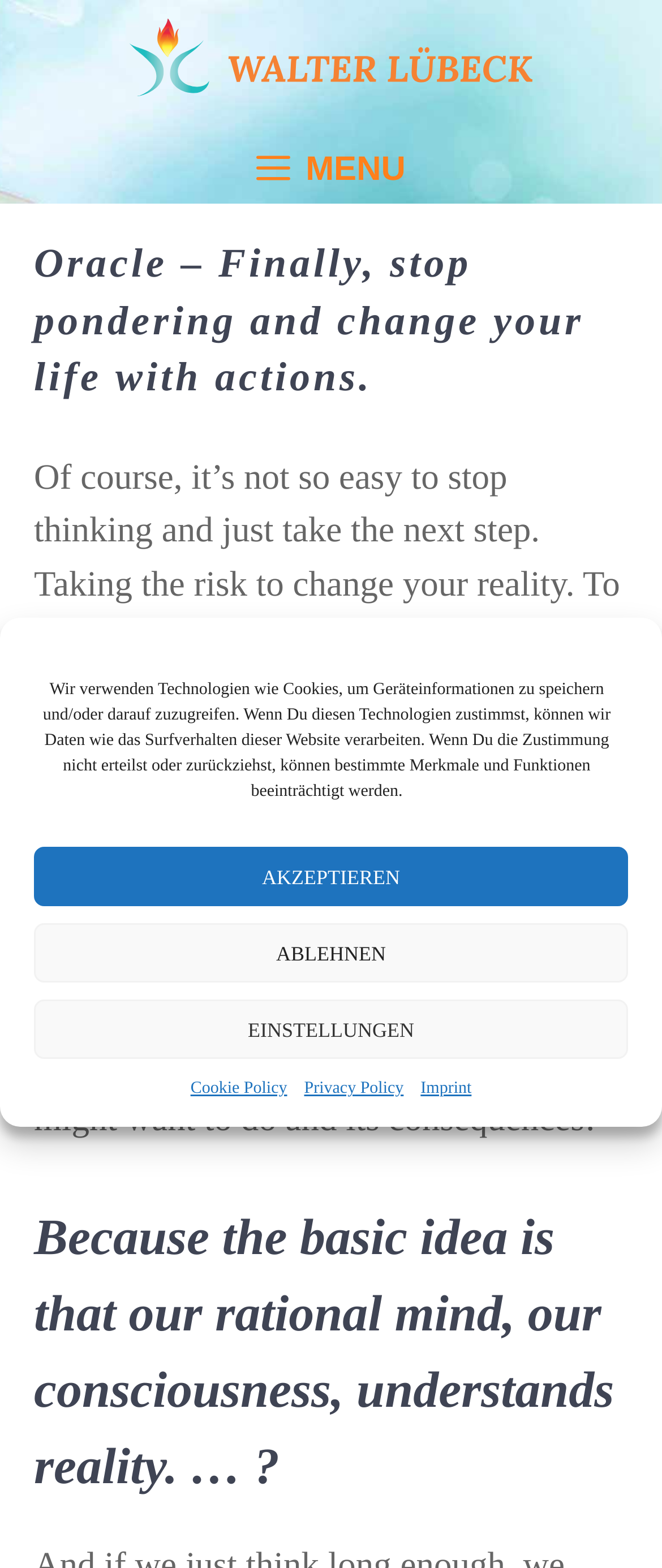Reply to the question with a brief word or phrase: How many links are in the footer section?

3